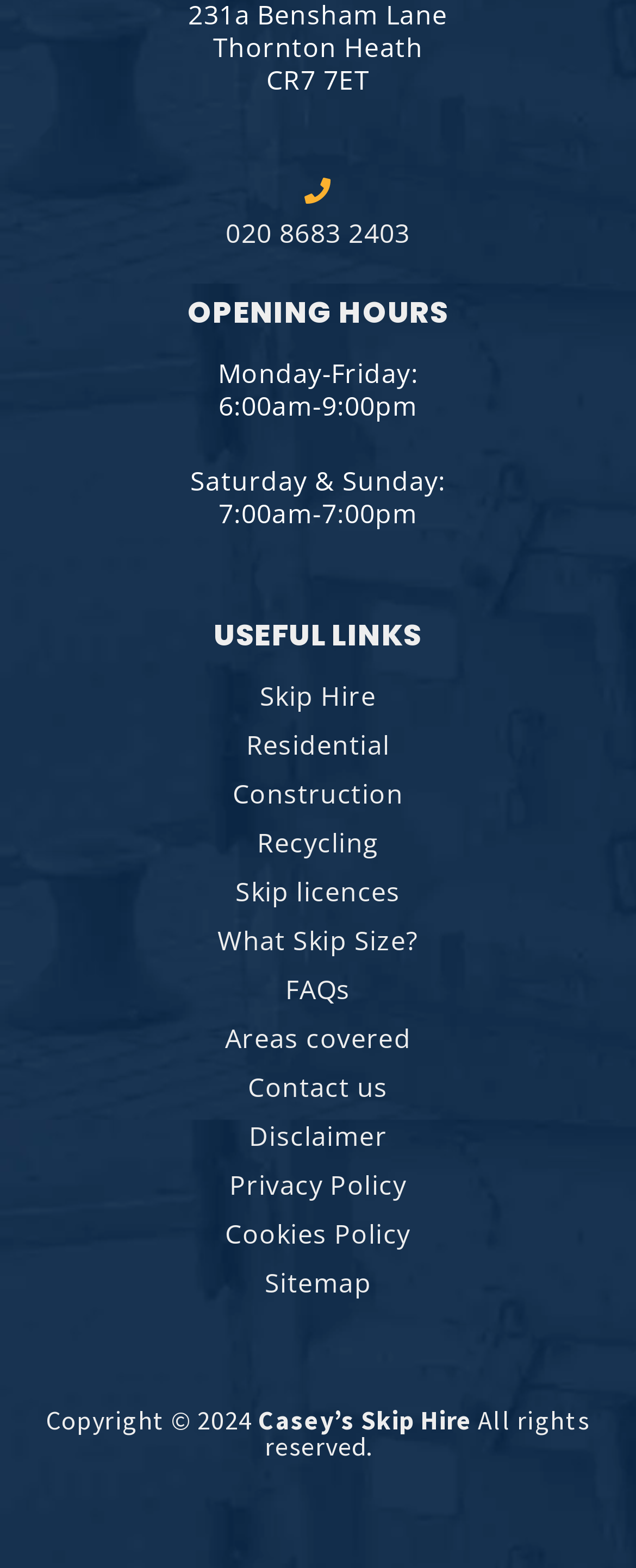Identify the bounding box coordinates necessary to click and complete the given instruction: "Call the phone number".

[0.051, 0.113, 0.949, 0.159]